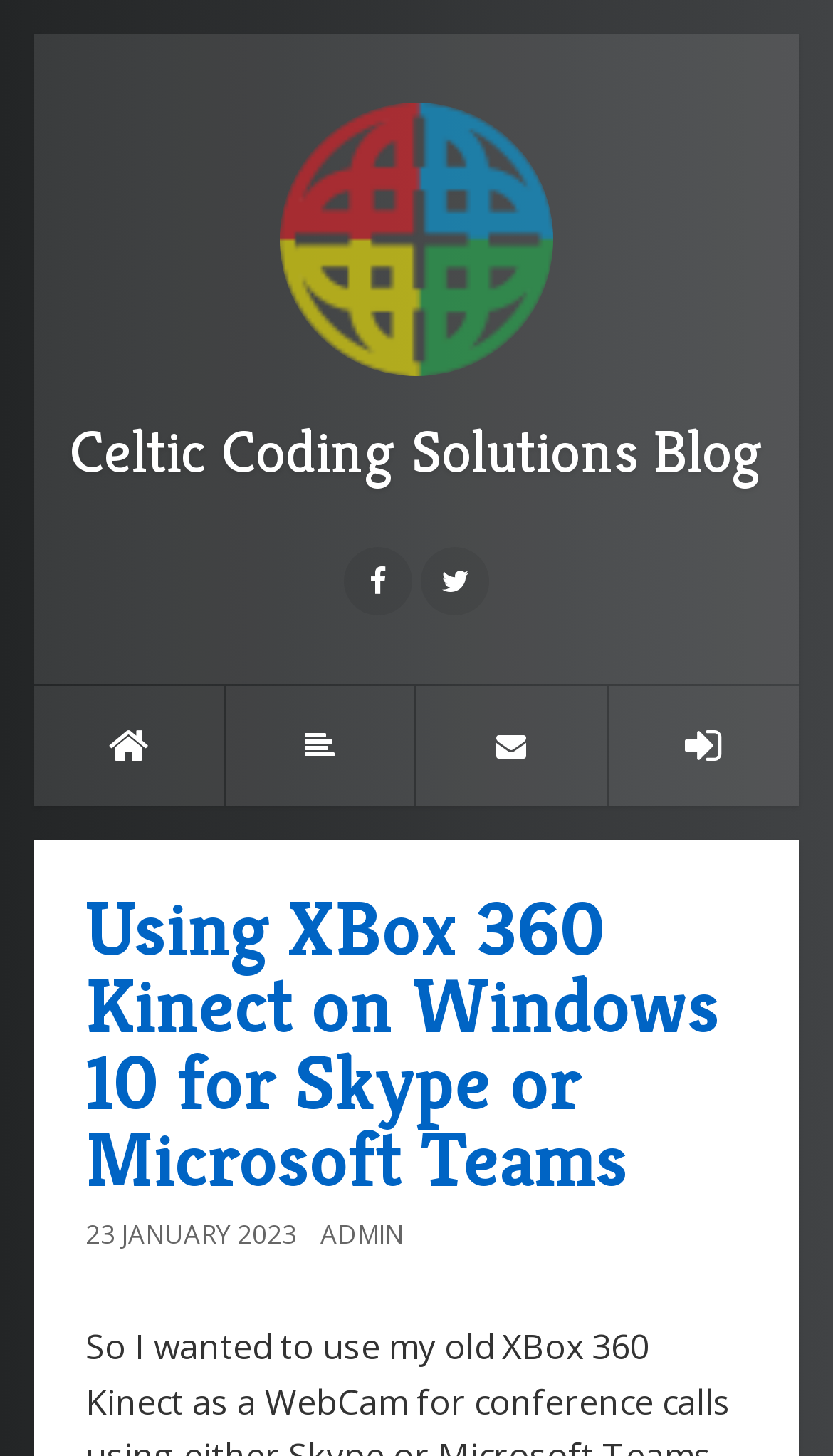Write a detailed summary of the webpage, including text, images, and layout.

The webpage is a blog post titled "Using XBox 360 Kinect on Windows 10 for Skype or Microsoft Teams" on the Celtic Coding Solutions Blog. At the top, there is a header section that spans almost the entire width of the page, containing a logo image of Celtic Coding Solutions Blog on the left, and several social media links on the right, including Facebook, Twitter, LinkedIn, and others. 

Below the header section, there is a main heading that occupies about three-quarters of the page width, displaying the title of the blog post. Underneath the title, there is a link to the same blog post, followed by the publication date "23 JANUARY 2023" and the author's name "ADMIN" on the right.